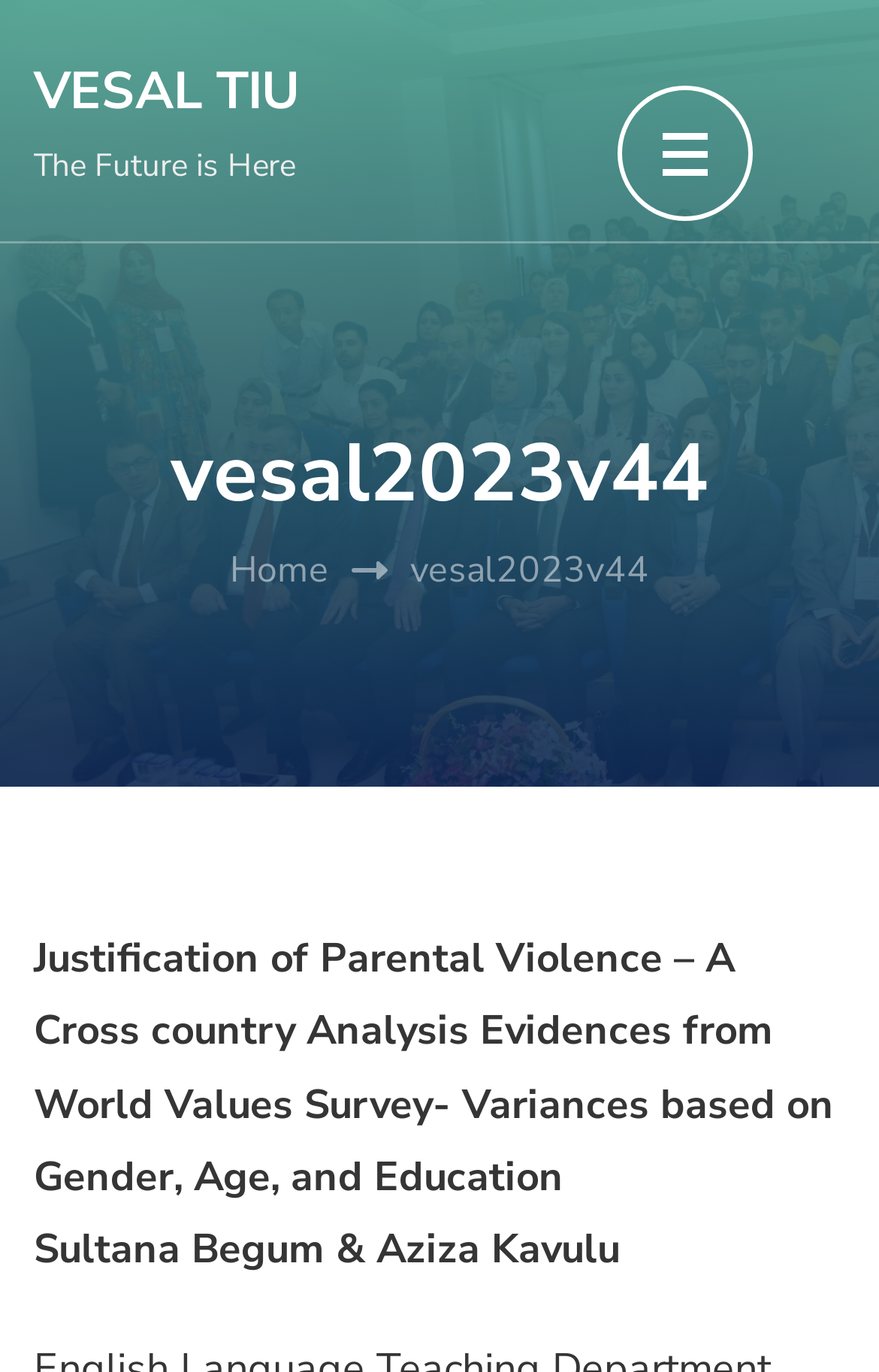What is the tagline of the webpage?
Can you provide an in-depth and detailed response to the question?

The tagline of the webpage is 'The Future is Here', which is mentioned below the title 'VESAL TIU'.